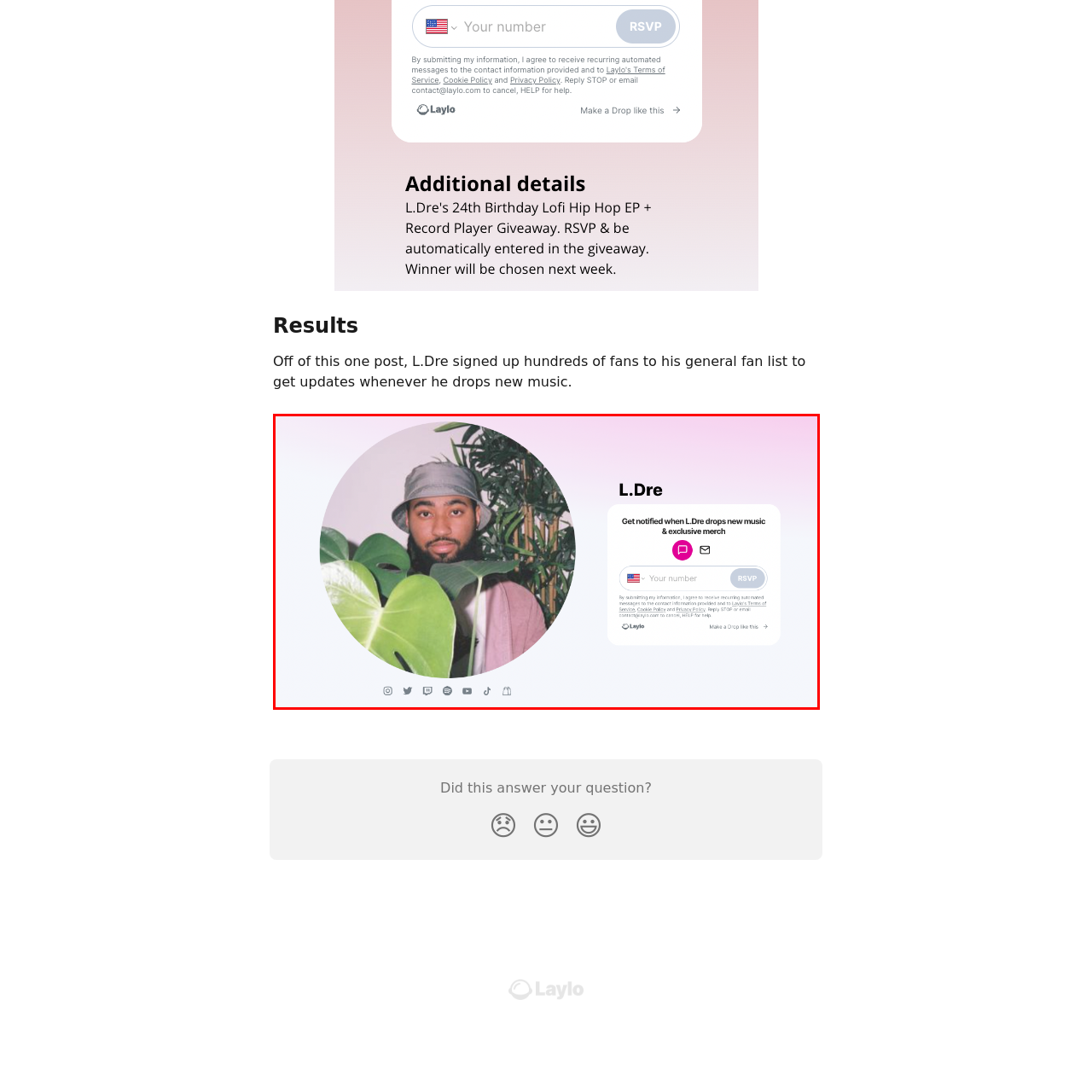Offer a detailed account of what is shown inside the red bounding box.

The image features L.Dre, a music artist prominently displayed against a backdrop of lush green foliage, giving a vibrant and fresh vibe. He is seen wearing a light-colored shirt and a stylish hat, adding a touch of flair to his appearance. The circular crop of the image focuses on his friendly expression and the natural elements around him, highlighting his connection to nature and authenticity.

To the right of the image, there is a call-to-action message encouraging fans to stay updated with L.Dre's music releases and exclusive merchandise. This section also prompts visitors to enter their phone number and engage with him directly, fostering a sense of community and excitement among his followers. The overall design combines a modern aesthetic with a warm and inviting atmosphere that resonates with fans eager for new content.